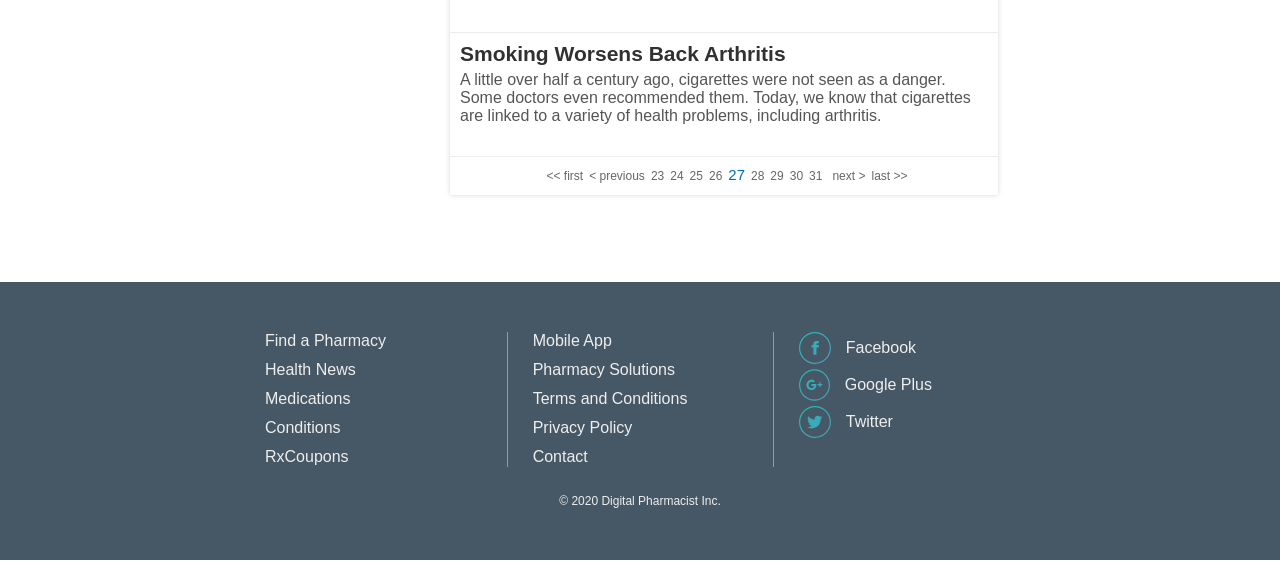Please identify the bounding box coordinates of the element's region that I should click in order to complete the following instruction: "View health news". The bounding box coordinates consist of four float numbers between 0 and 1, i.e., [left, top, right, bottom].

[0.207, 0.614, 0.278, 0.643]